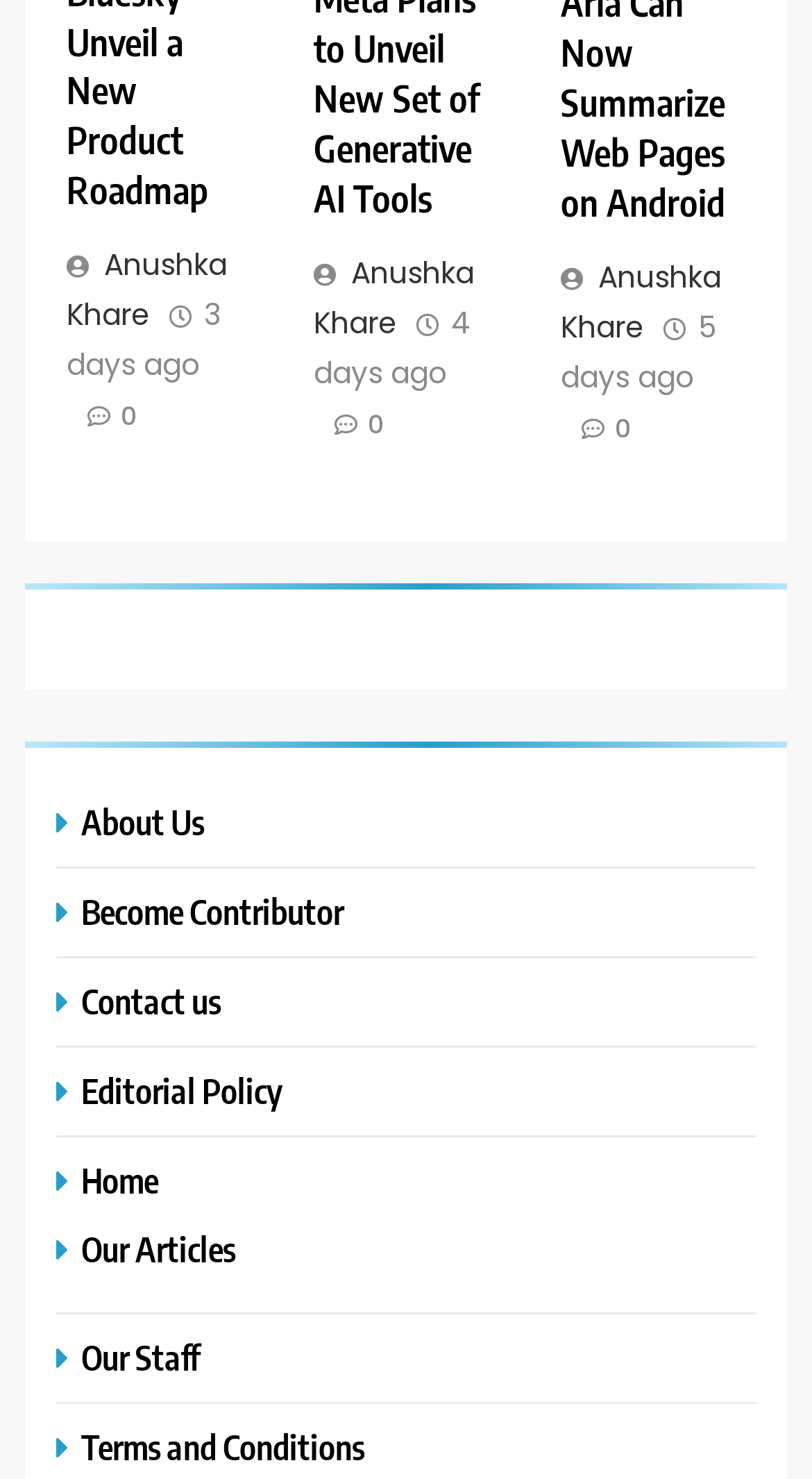How many authors are listed on the page?
Use the screenshot to answer the question with a single word or phrase.

3